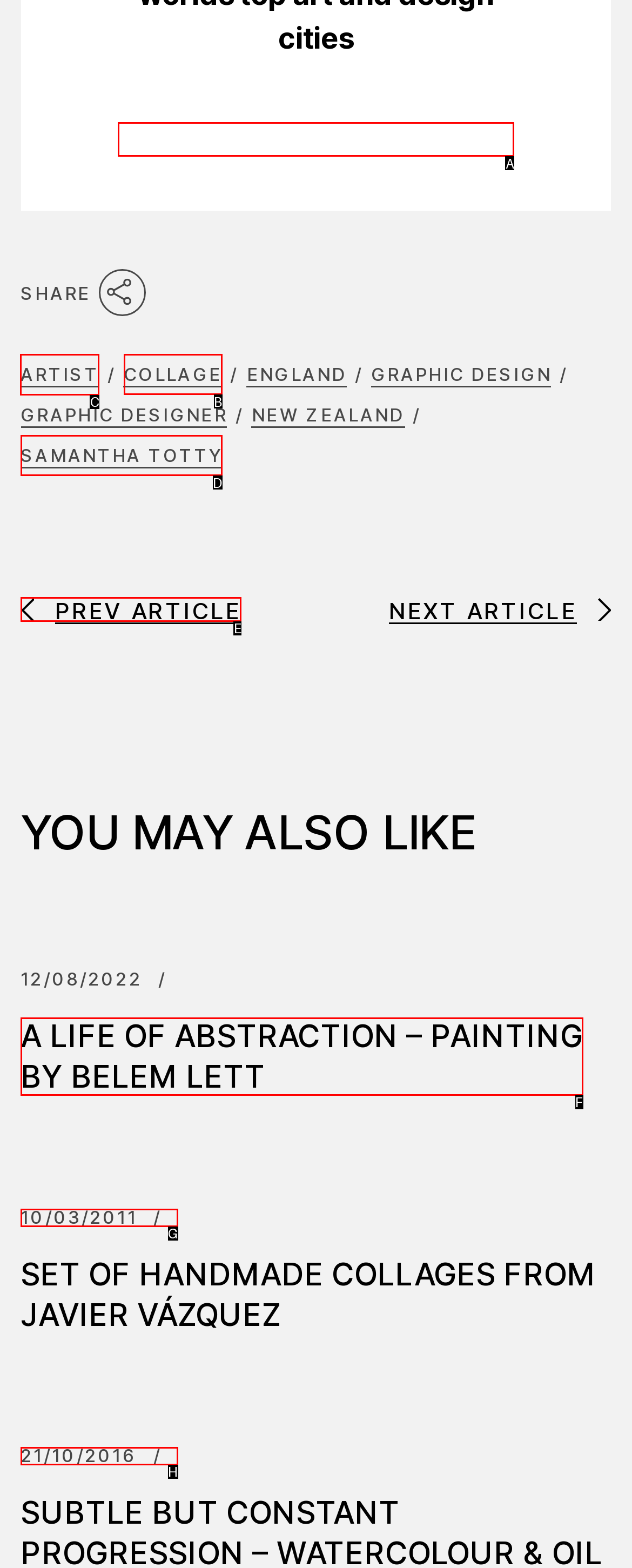Identify the letter of the UI element needed to carry out the task: View ARTIST page
Reply with the letter of the chosen option.

C